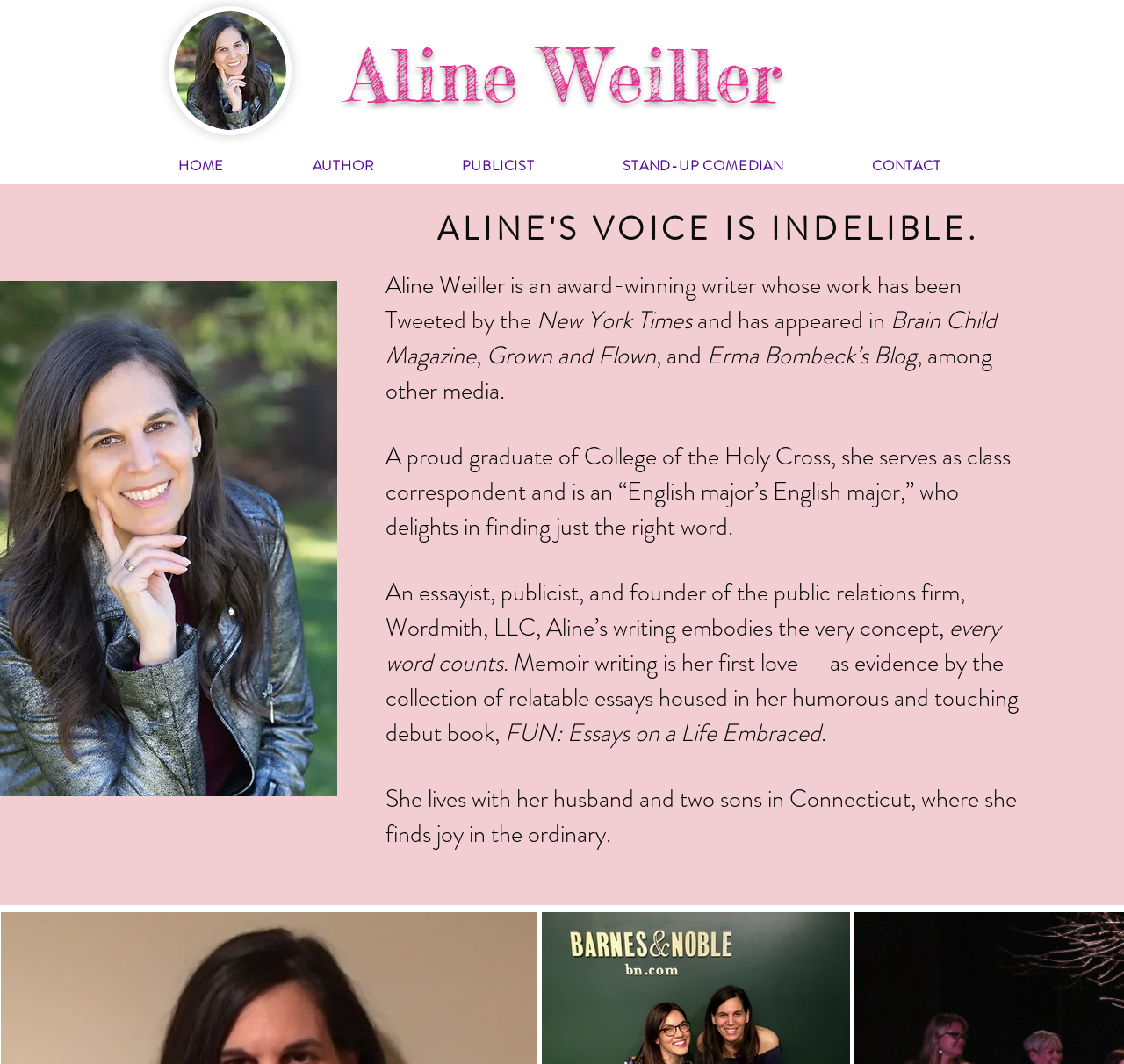Refer to the screenshot and answer the following question in detail:
Where does Aline Weiller live?

The location where Aline Weiller lives can be found in the StaticText element with the text 'She lives with her husband and two sons in Connecticut, where she finds joy in the ordinary.' at the bottom of the page.